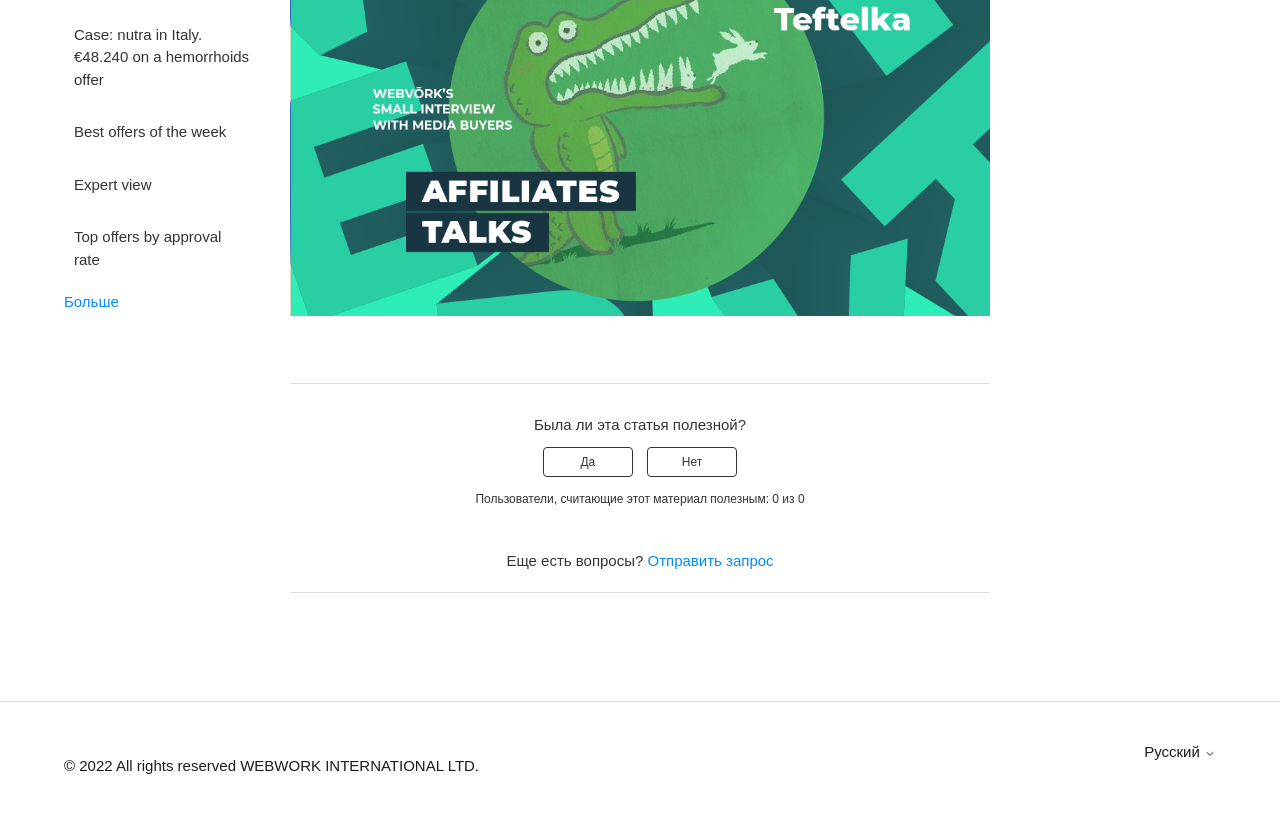Extract the bounding box coordinates for the HTML element that matches this description: "Top offers by approval rate". The coordinates should be four float numbers between 0 and 1, i.e., [left, top, right, bottom].

[0.05, 0.26, 0.203, 0.338]